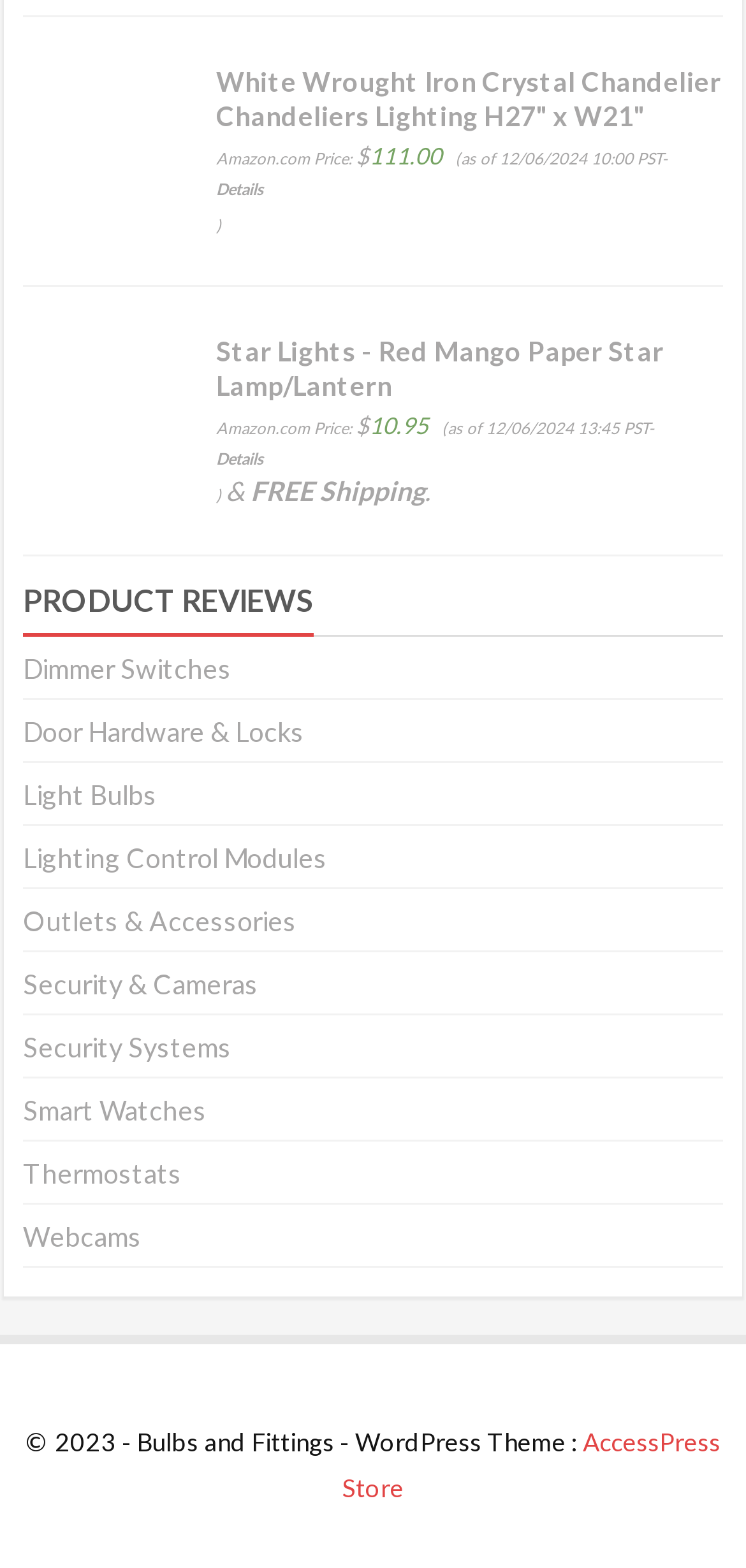What is the name of the second product listed?
From the image, respond using a single word or phrase.

Star Lights - Red Mango Paper Star Lamp/Lantern